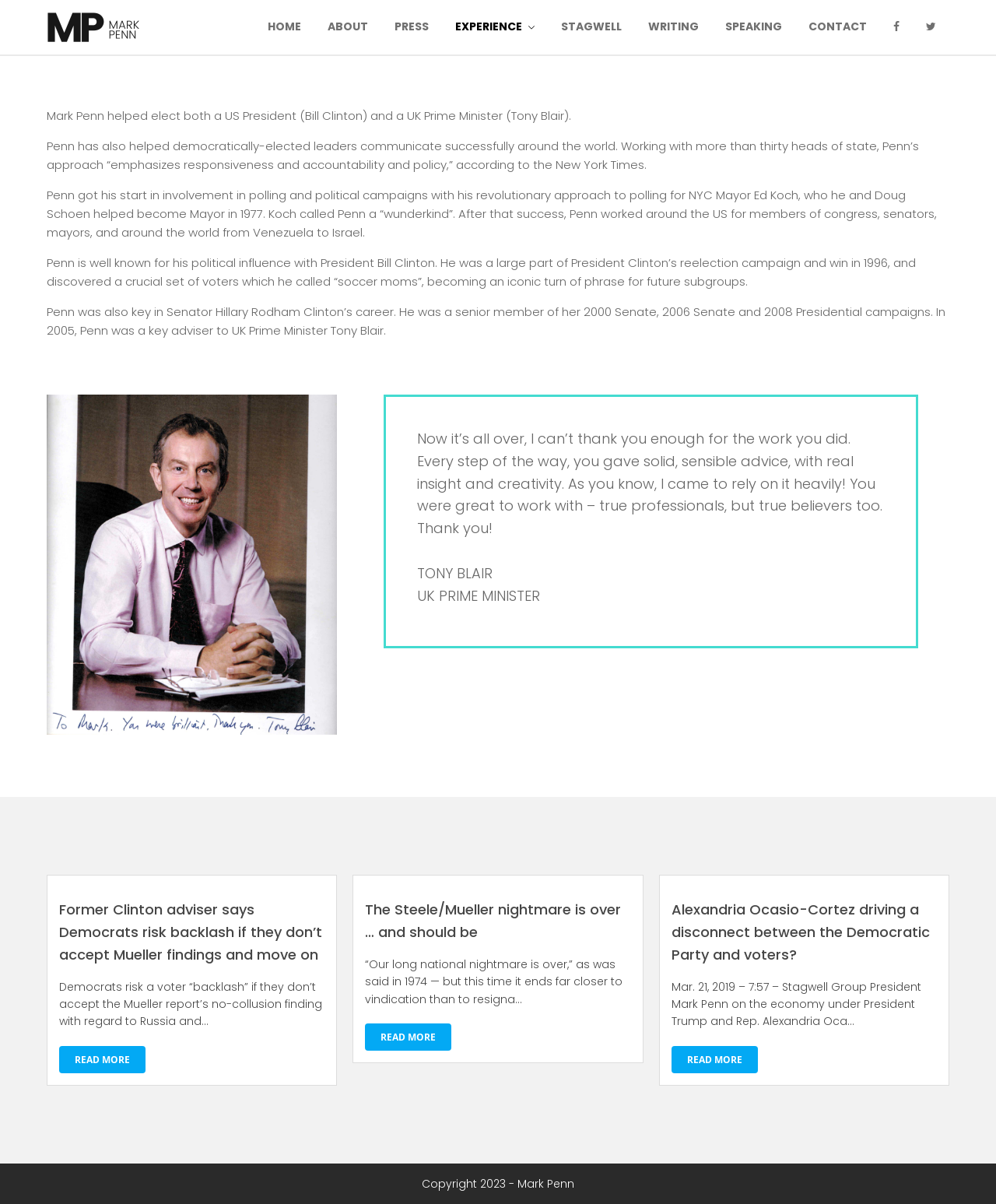Kindly respond to the following question with a single word or a brief phrase: 
What is the name of the person on the webpage?

Mark Penn